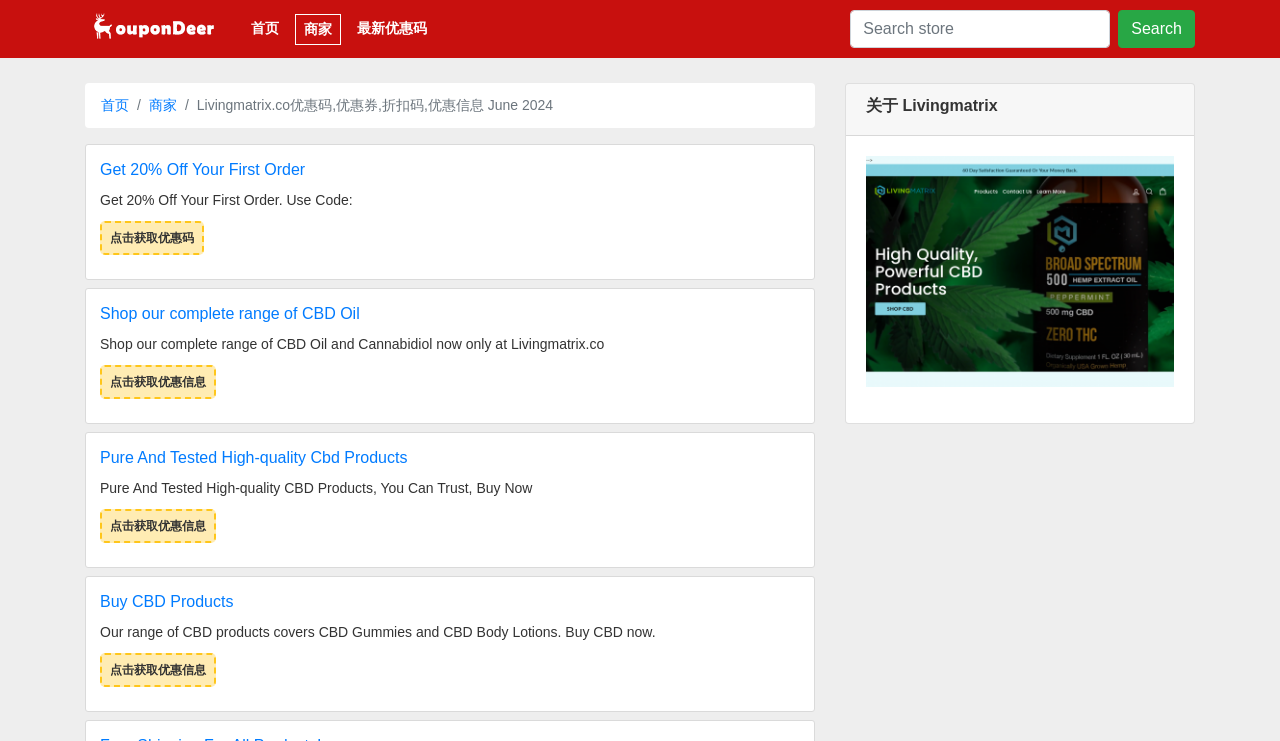What is the purpose of the '点击获取优惠码' button?
Use the image to answer the question with a single word or phrase.

Get discount code